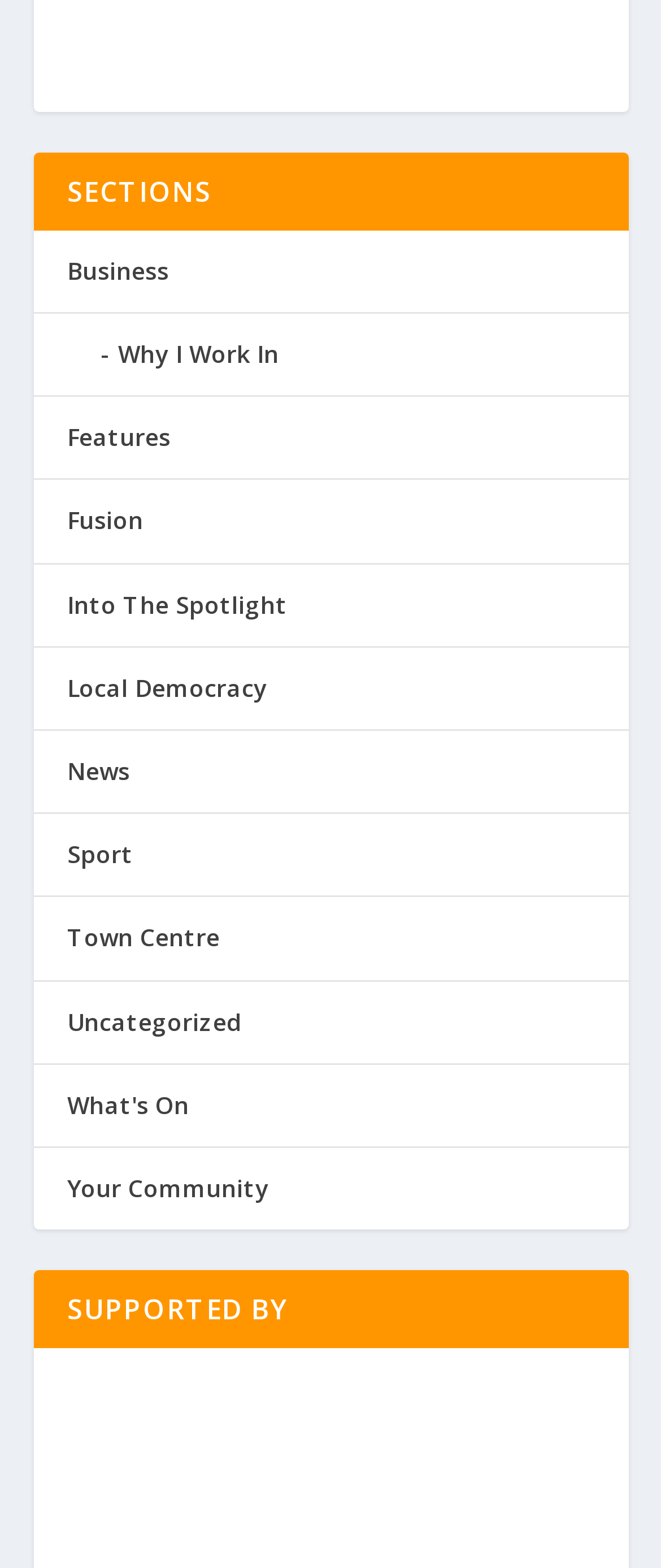Kindly determine the bounding box coordinates for the area that needs to be clicked to execute this instruction: "go to Features".

[0.101, 0.268, 0.258, 0.289]